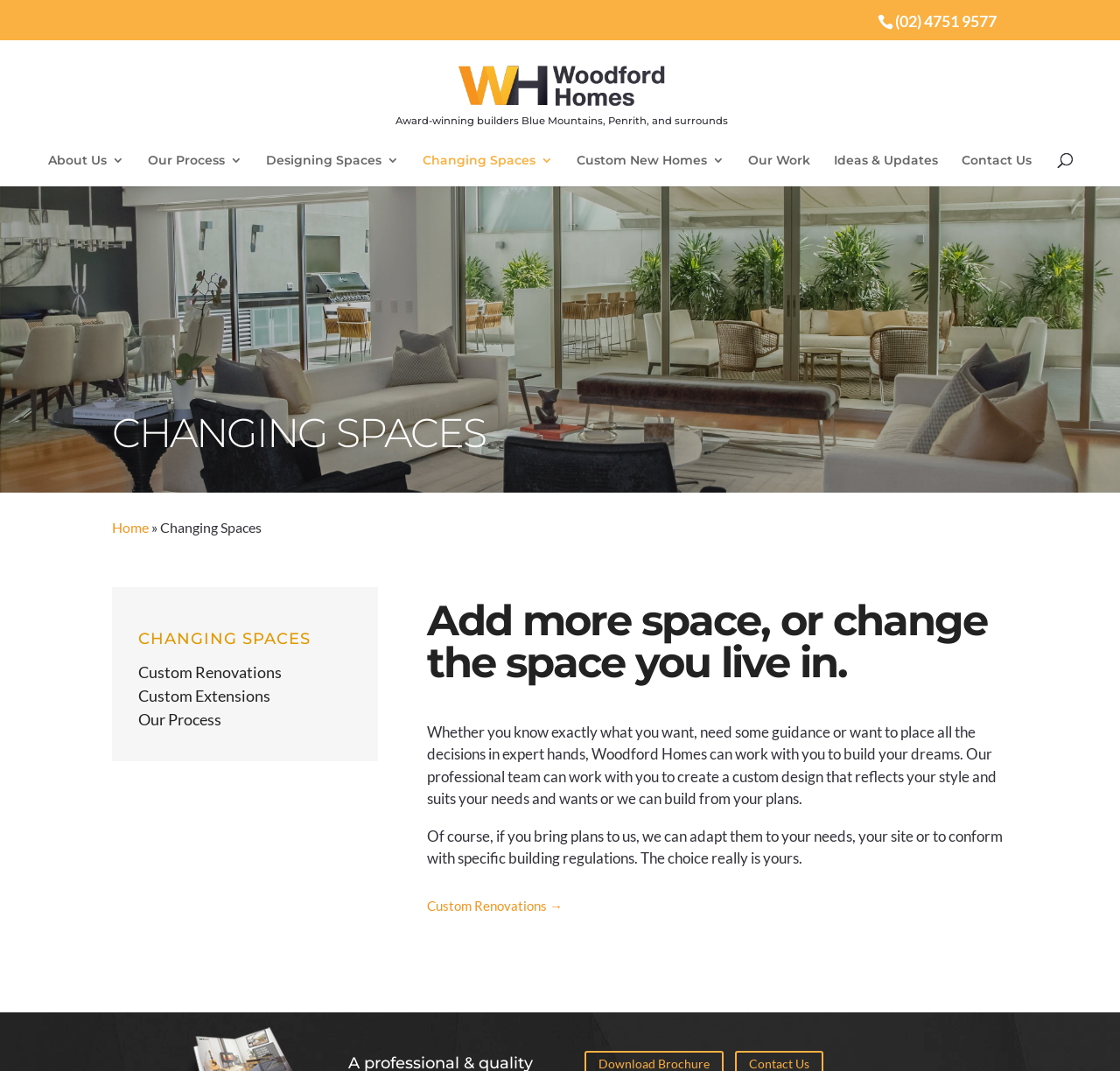Determine the bounding box coordinates for the area you should click to complete the following instruction: "Leave a reply".

None